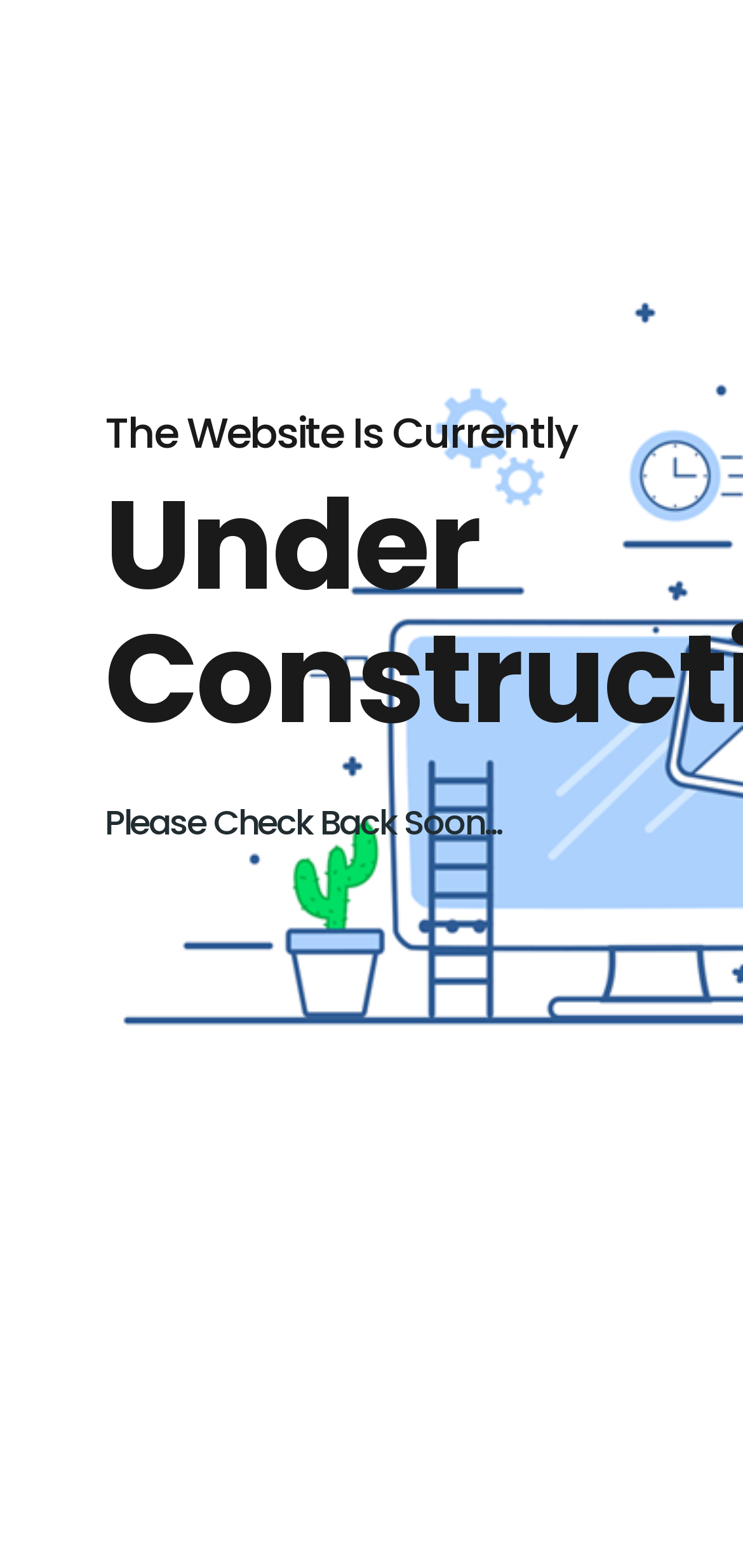Generate the title text from the webpage.

The Website Is Currently
Under Construction